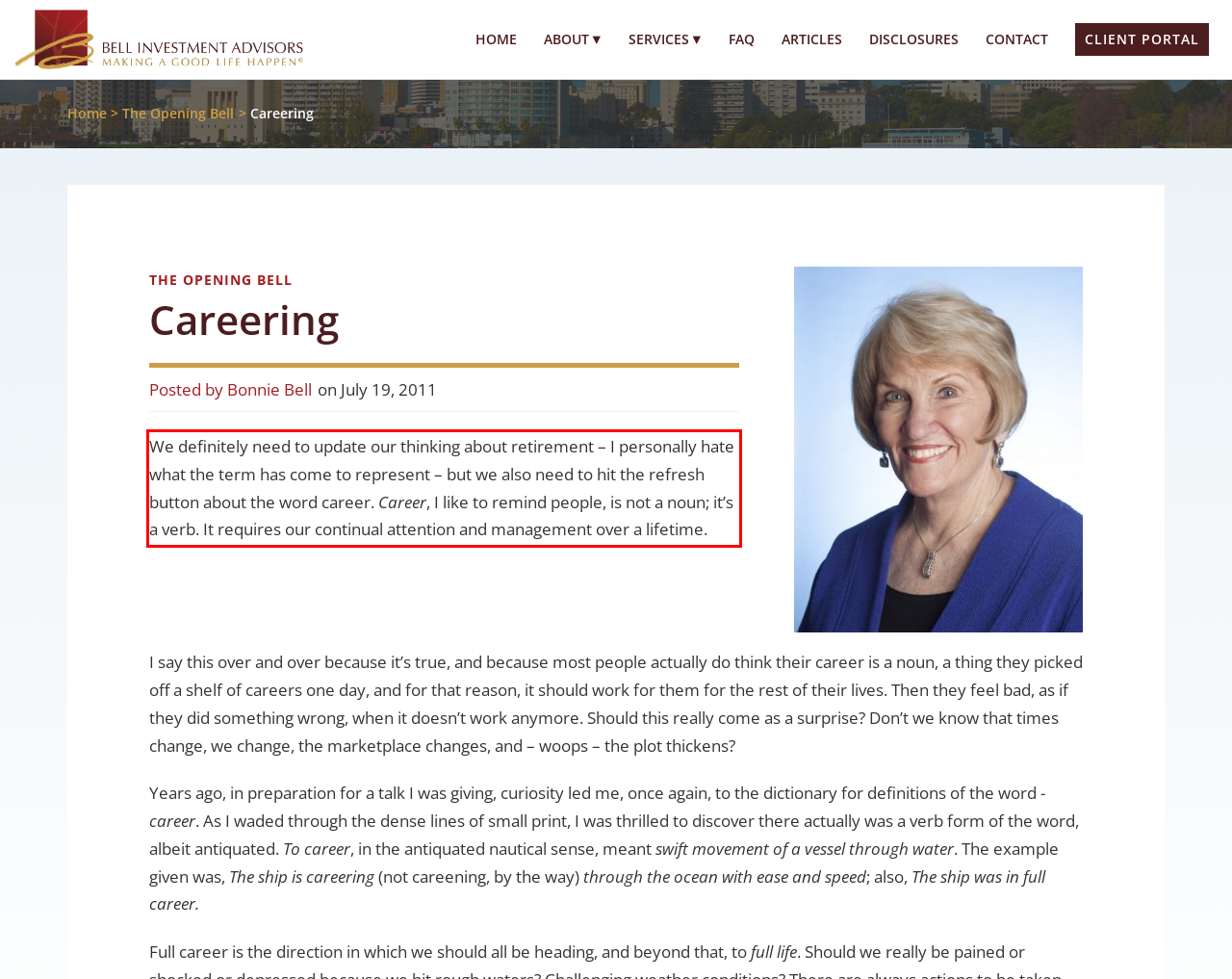Using the provided screenshot, read and generate the text content within the red-bordered area.

We definitely need to update our thinking about retirement – I personally hate what the term has come to represent – but we also need to hit the refresh button about the word career. Career, I like to remind people, is not a noun; it’s a verb. It requires our continual attention and management over a lifetime.